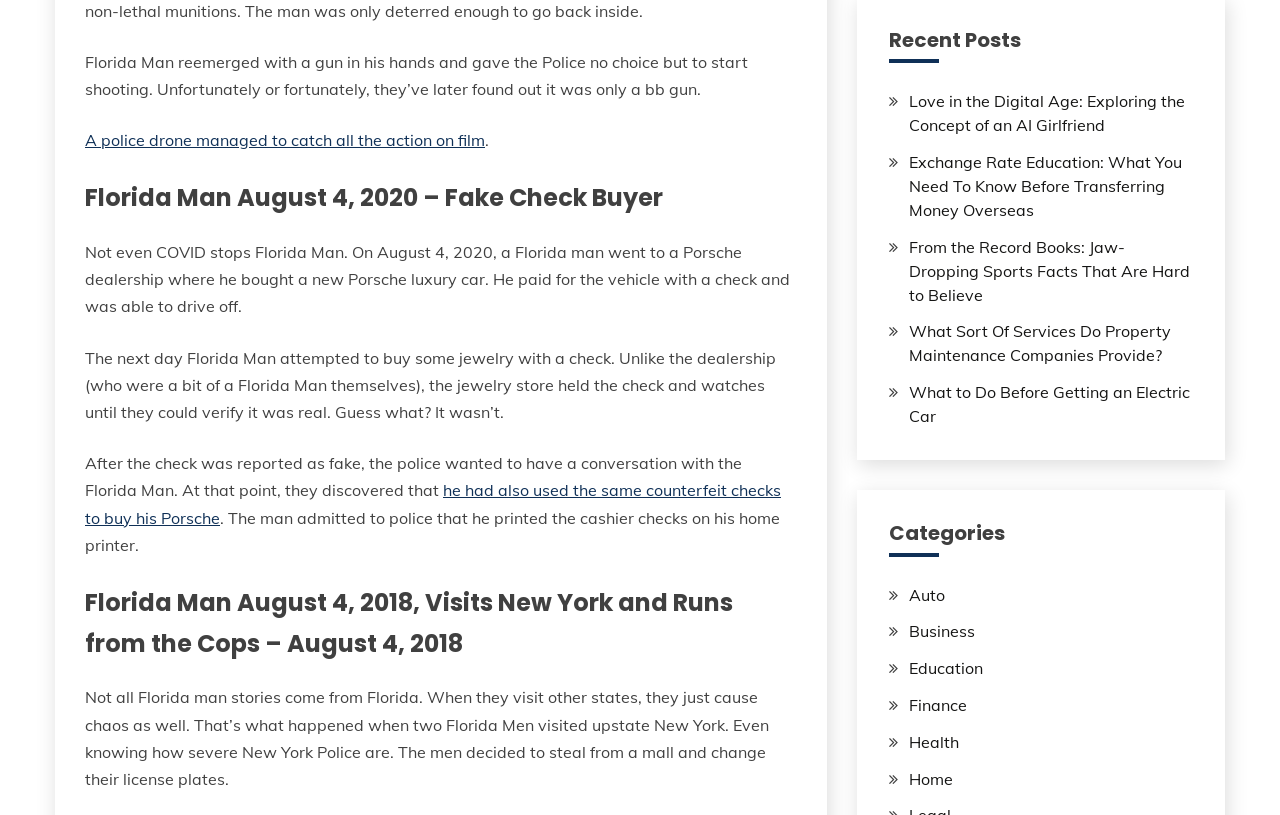How many recent posts are listed?
From the screenshot, supply a one-word or short-phrase answer.

5